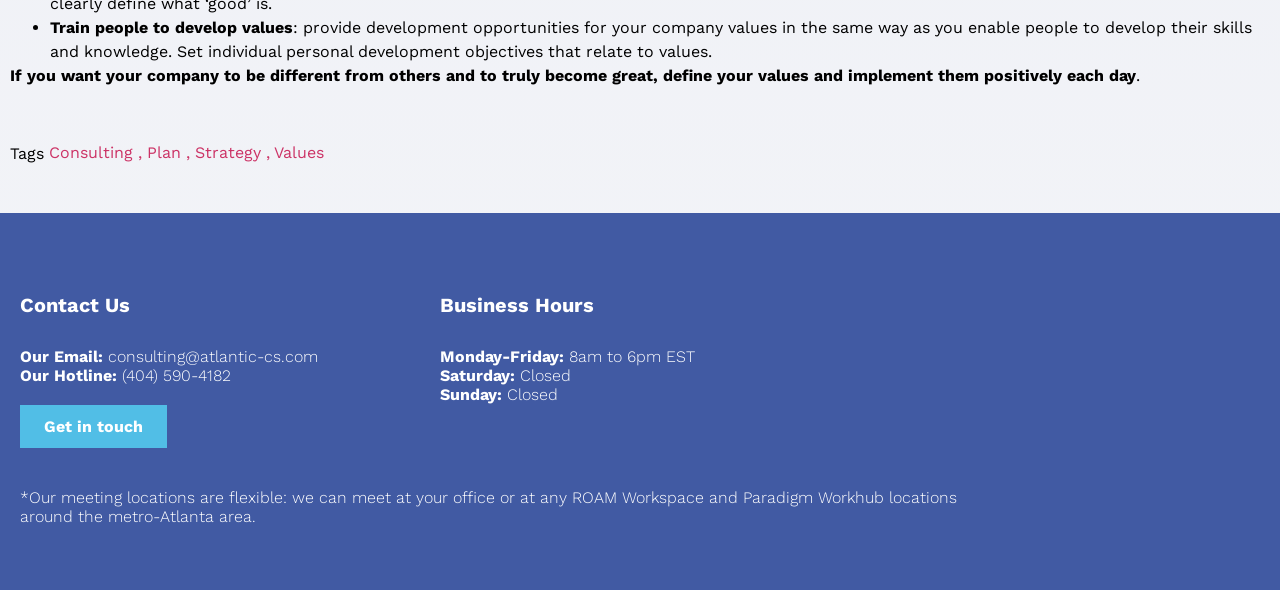What is the purpose of defining company values?
Based on the content of the image, thoroughly explain and answer the question.

I found this information by reading the text that says 'If you want your company to be different from others and to truly become great, define your values and implement them positively each day'.